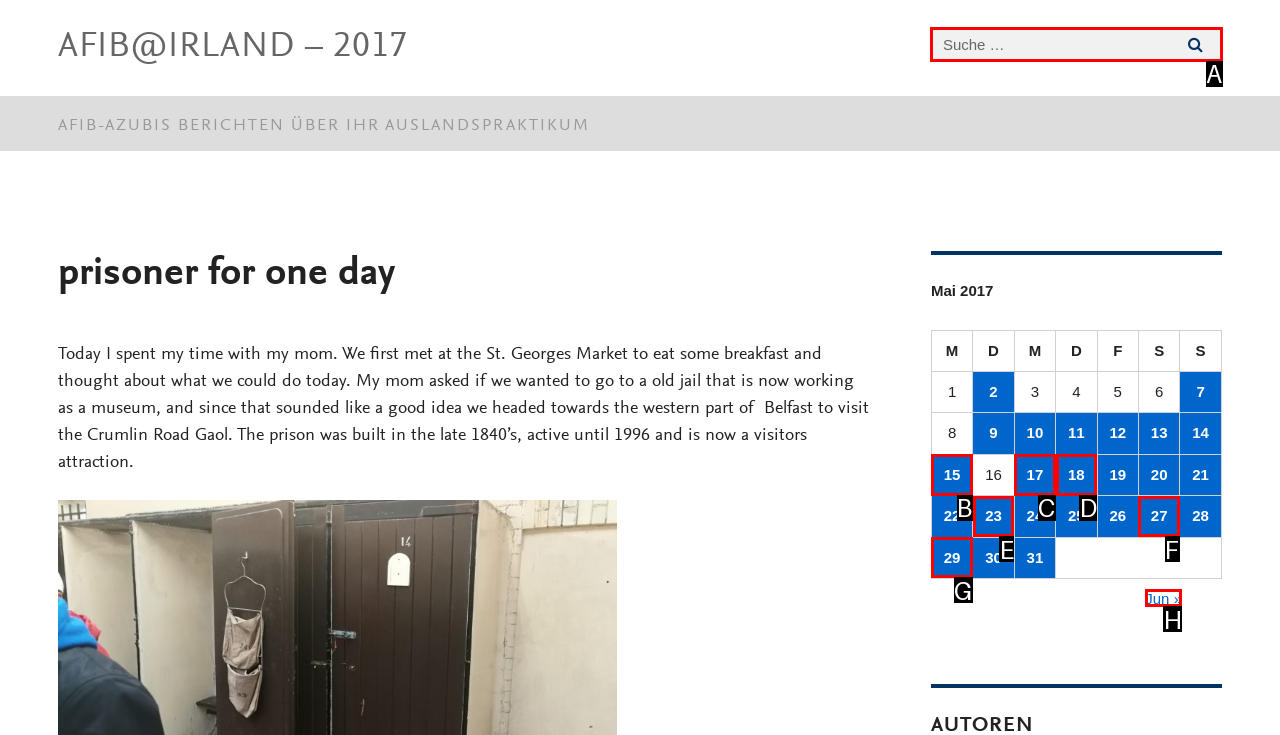Tell me which one HTML element you should click to complete the following task: search for something
Answer with the option's letter from the given choices directly.

A